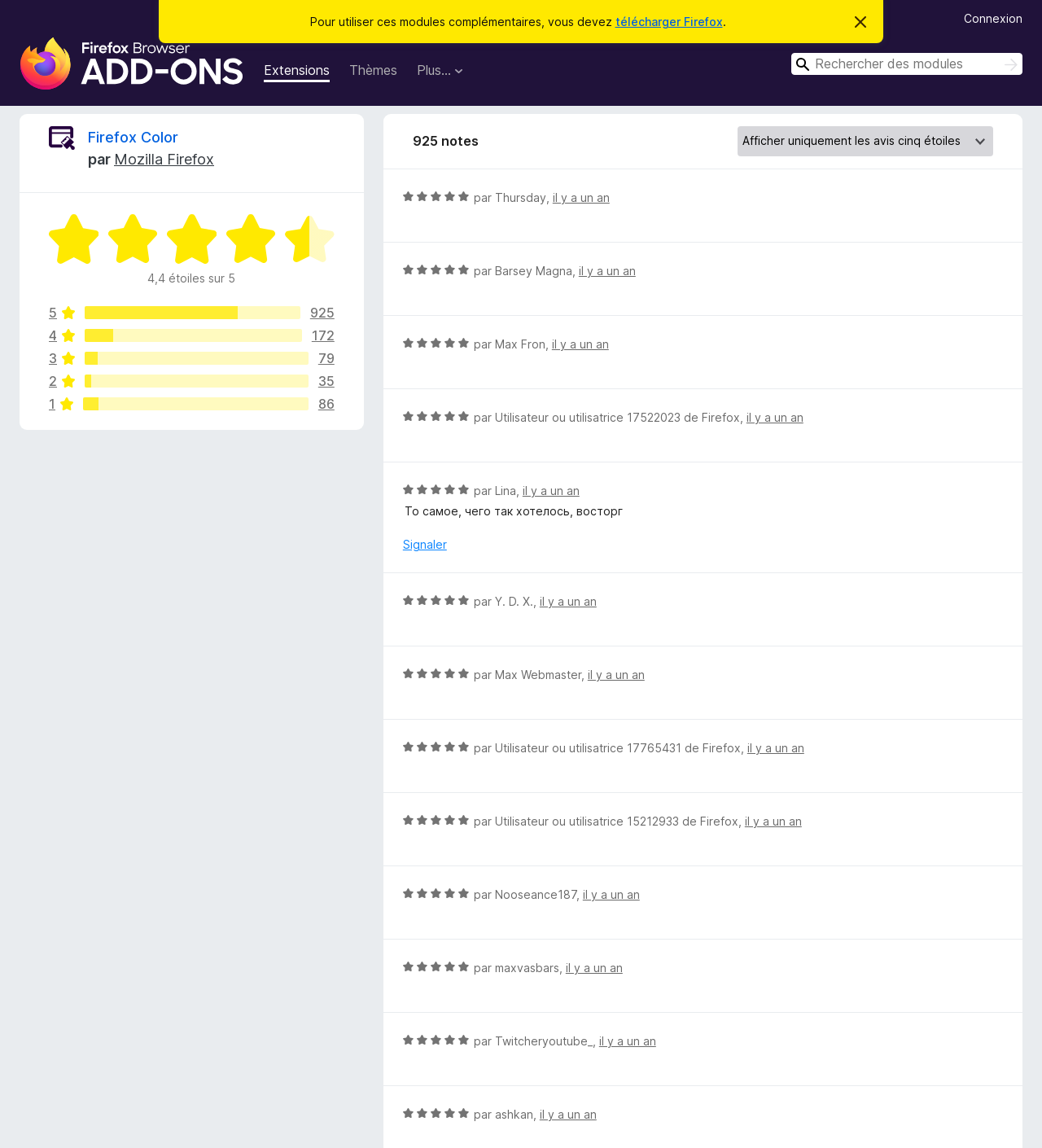Given the element description Signaler, specify the bounding box coordinates of the corresponding UI element in the format (top-left x, top-left y, bottom-right x, bottom-right y). All values must be between 0 and 1.

[0.387, 0.467, 0.429, 0.481]